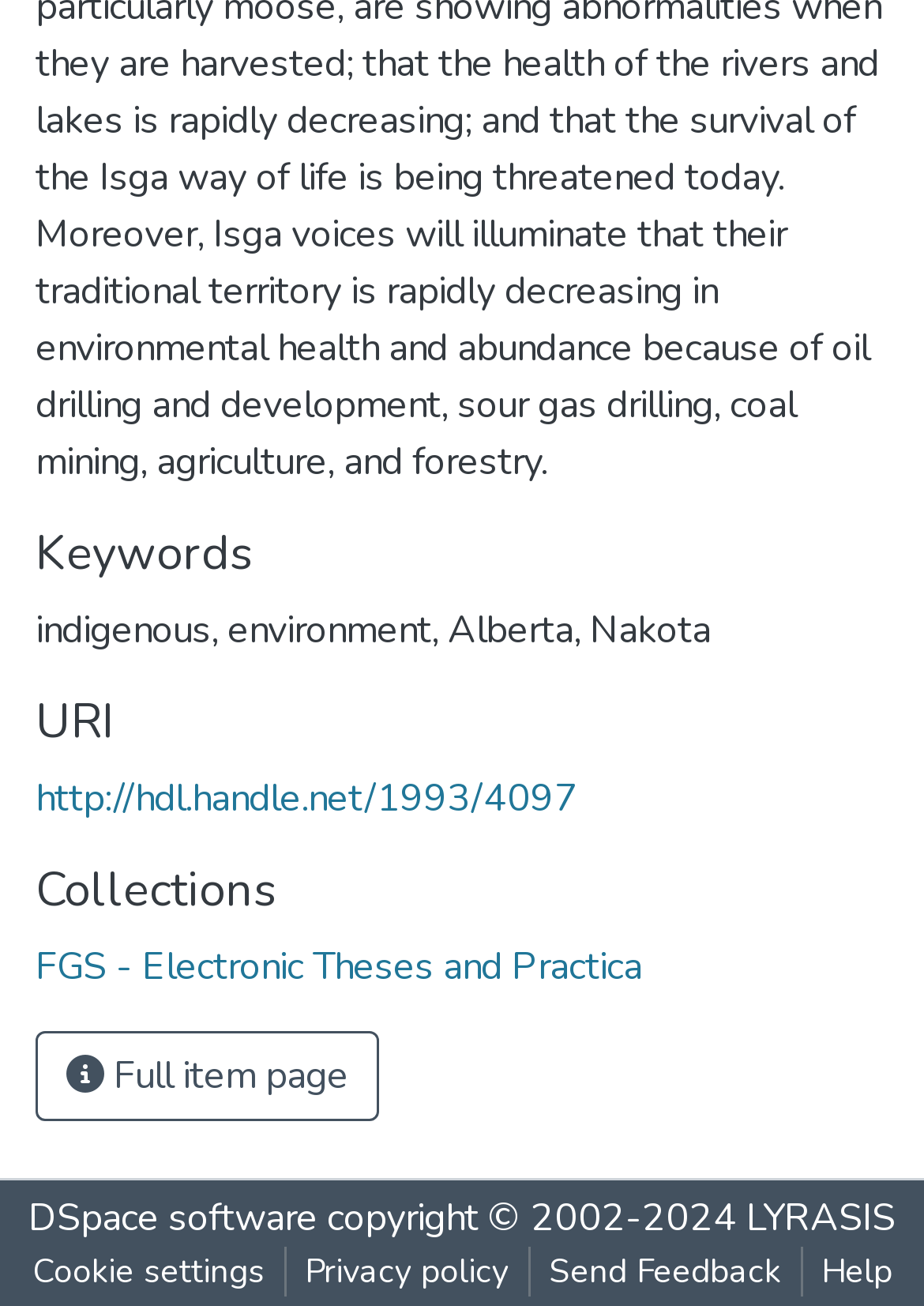Use a single word or phrase to answer the question: 
How many links are present at the bottom of the webpage?

5